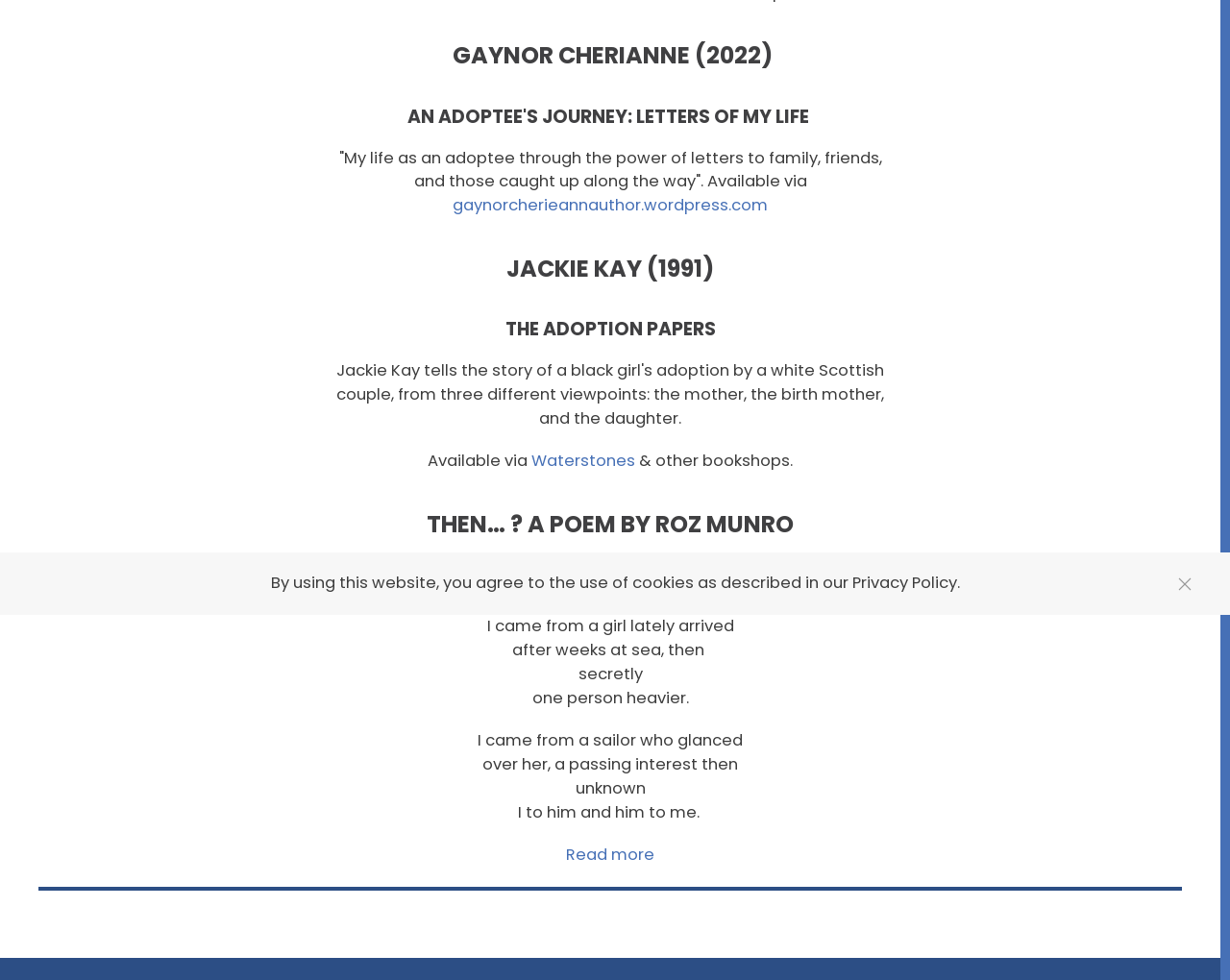Provide the bounding box for the UI element matching this description: "Waterstones".

[0.432, 0.459, 0.516, 0.482]